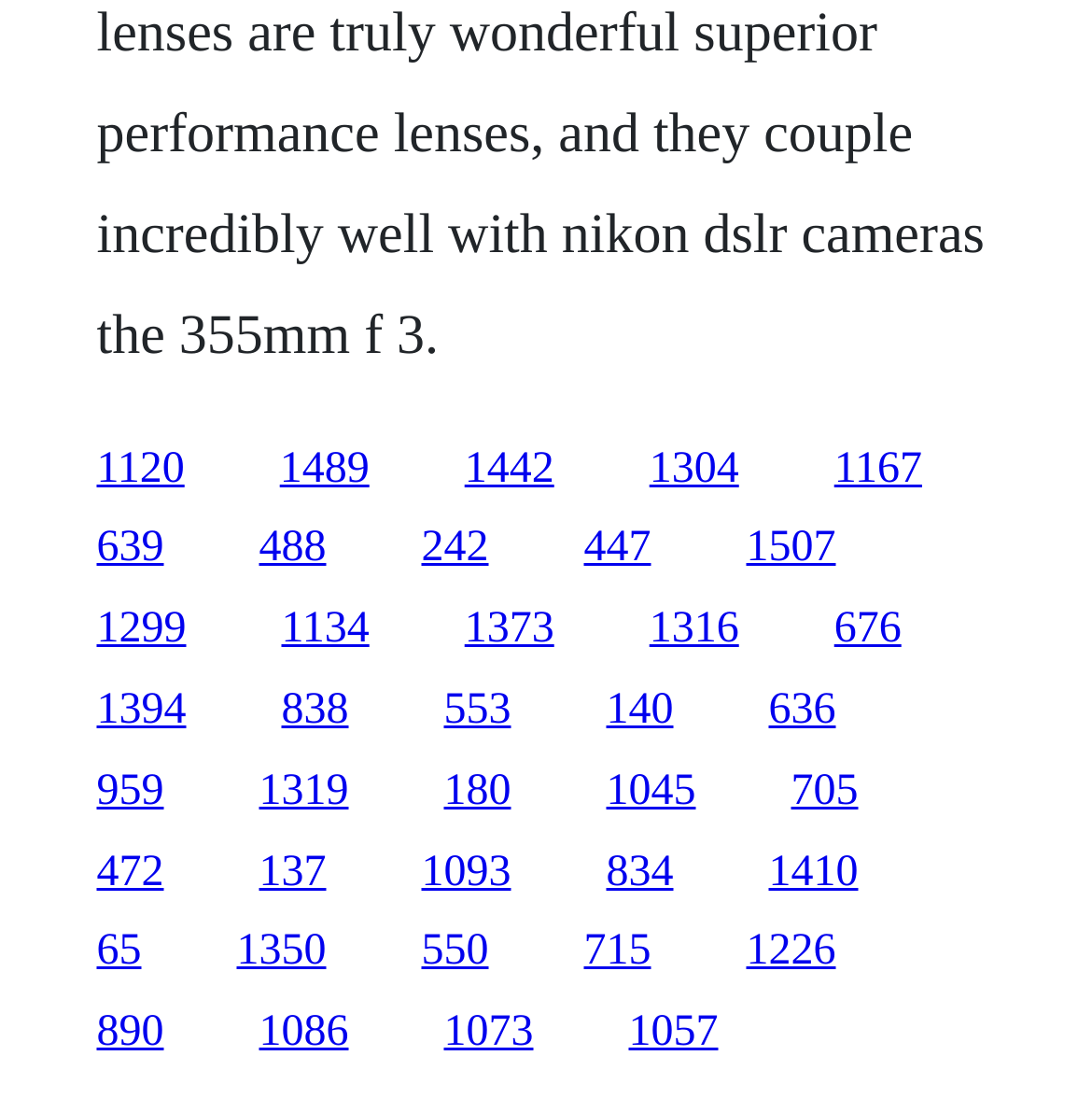Extract the bounding box of the UI element described as: "1134".

[0.258, 0.551, 0.338, 0.595]